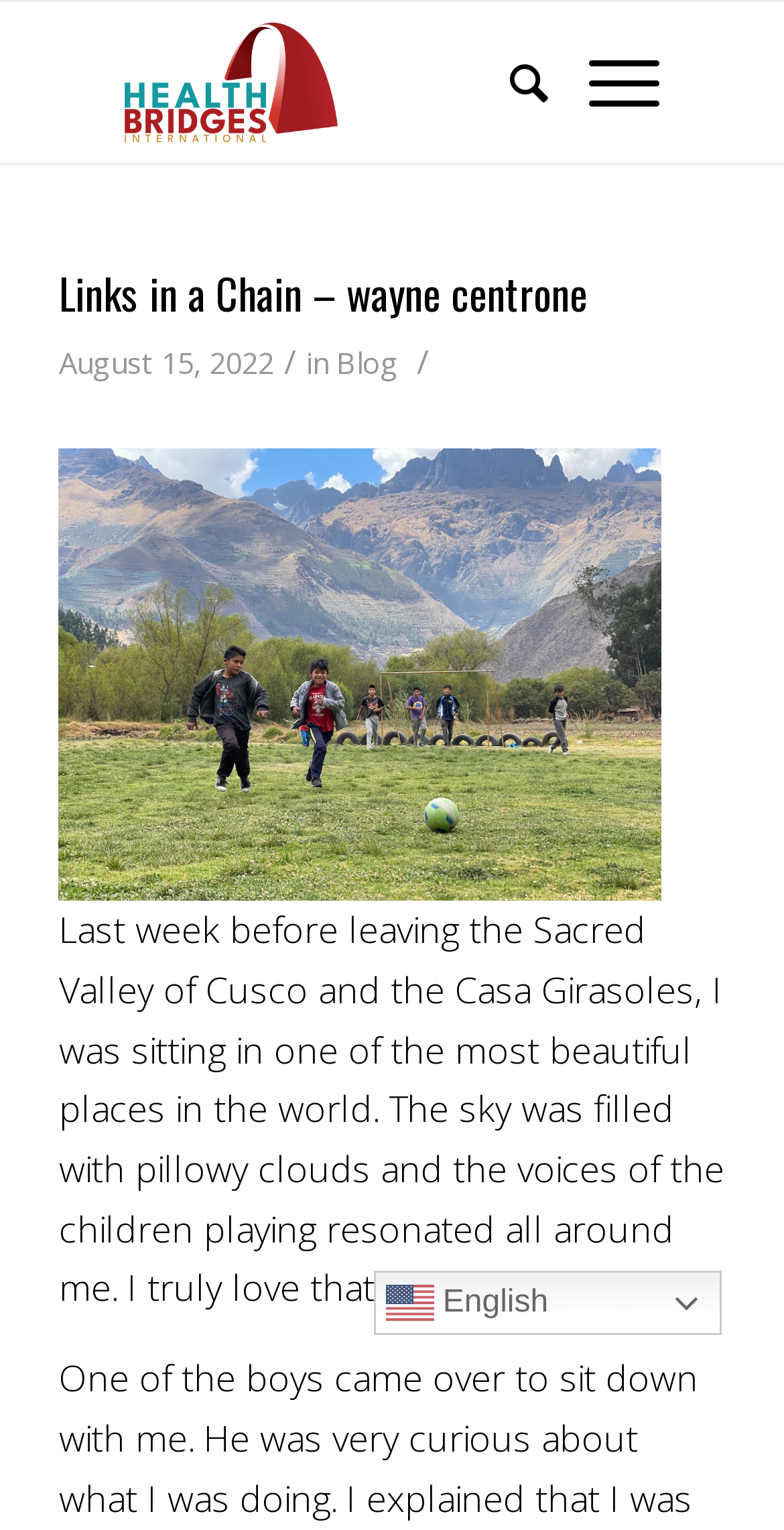Generate a thorough description of the webpage.

The webpage appears to be a blog post or article page. At the top left, there is a logo image of "Health Bridges International" with a link to the organization's website. To the right of the logo, there are two links: "Search" and "Menu". The "Menu" link is accompanied by a dropdown menu that contains a header with the title "Links in a Chain – wayne centrone", a timestamp "August 15, 2022", and a link to the "Blog" section.

Below the header, there is a large block of text that describes a serene scene in the Sacred Valley of Cusco, with the author sitting in a beautiful place surrounded by pillowy clouds and the sounds of children playing. This text takes up most of the page's content area.

At the bottom right of the page, there is a link to switch the language to English, accompanied by a small flag icon.